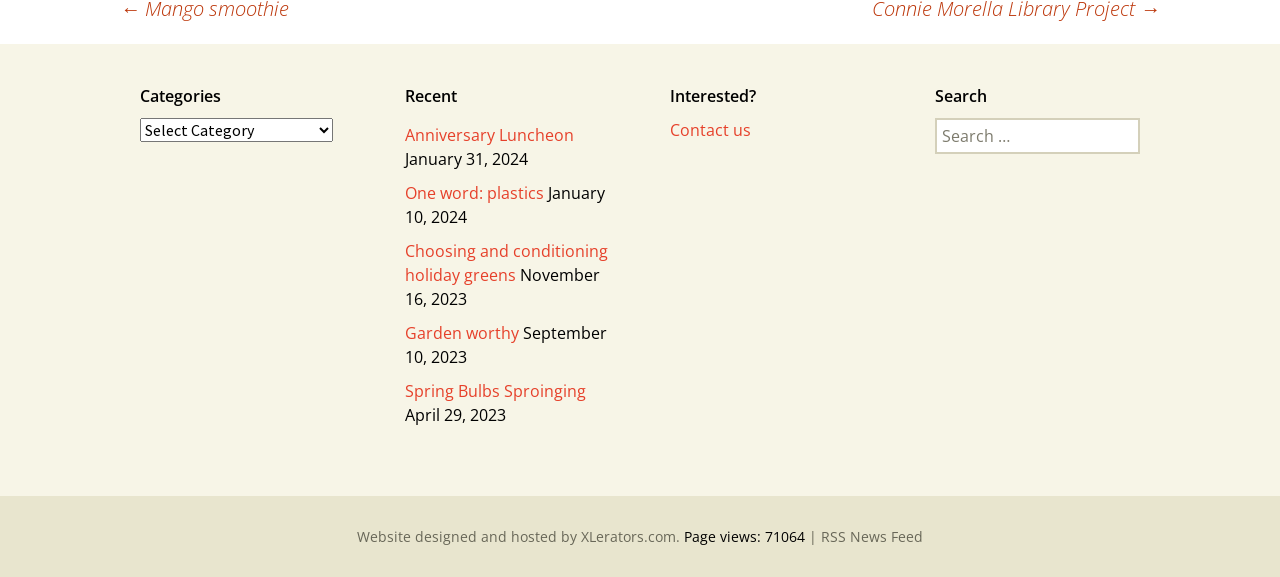How many page views does the website have?
Kindly give a detailed and elaborate answer to the question.

The webpage has a footer section that displays the page views, which is 71064.